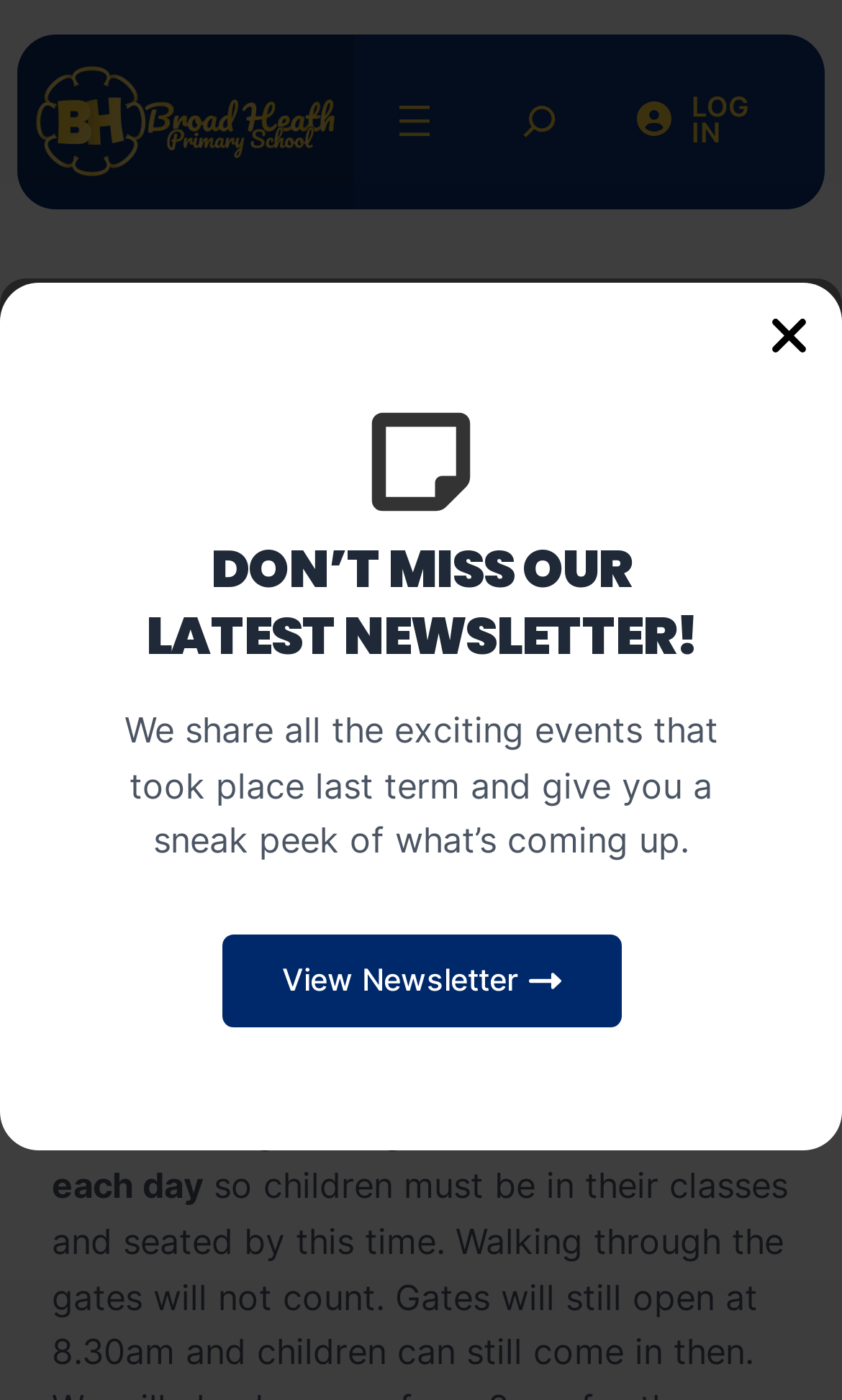Using the given element description, provide the bounding box coordinates (top-left x, top-left y, bottom-right x, bottom-right y) for the corresponding UI element in the screenshot: View Newsletter

[0.263, 0.667, 0.737, 0.734]